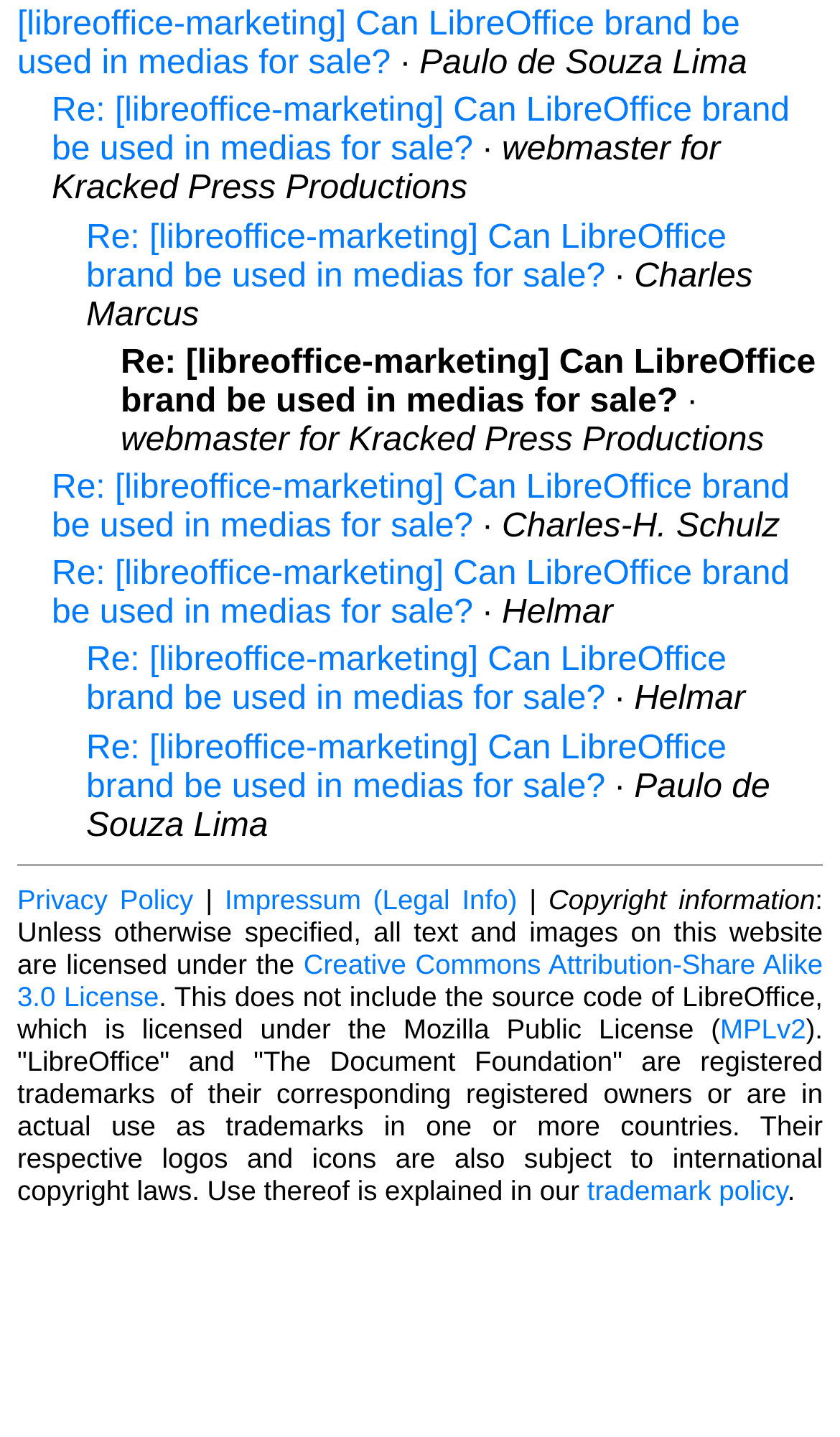Locate the bounding box of the UI element defined by this description: "MPLv2". The coordinates should be given as four float numbers between 0 and 1, formatted as [left, top, right, bottom].

[0.857, 0.853, 0.959, 0.875]